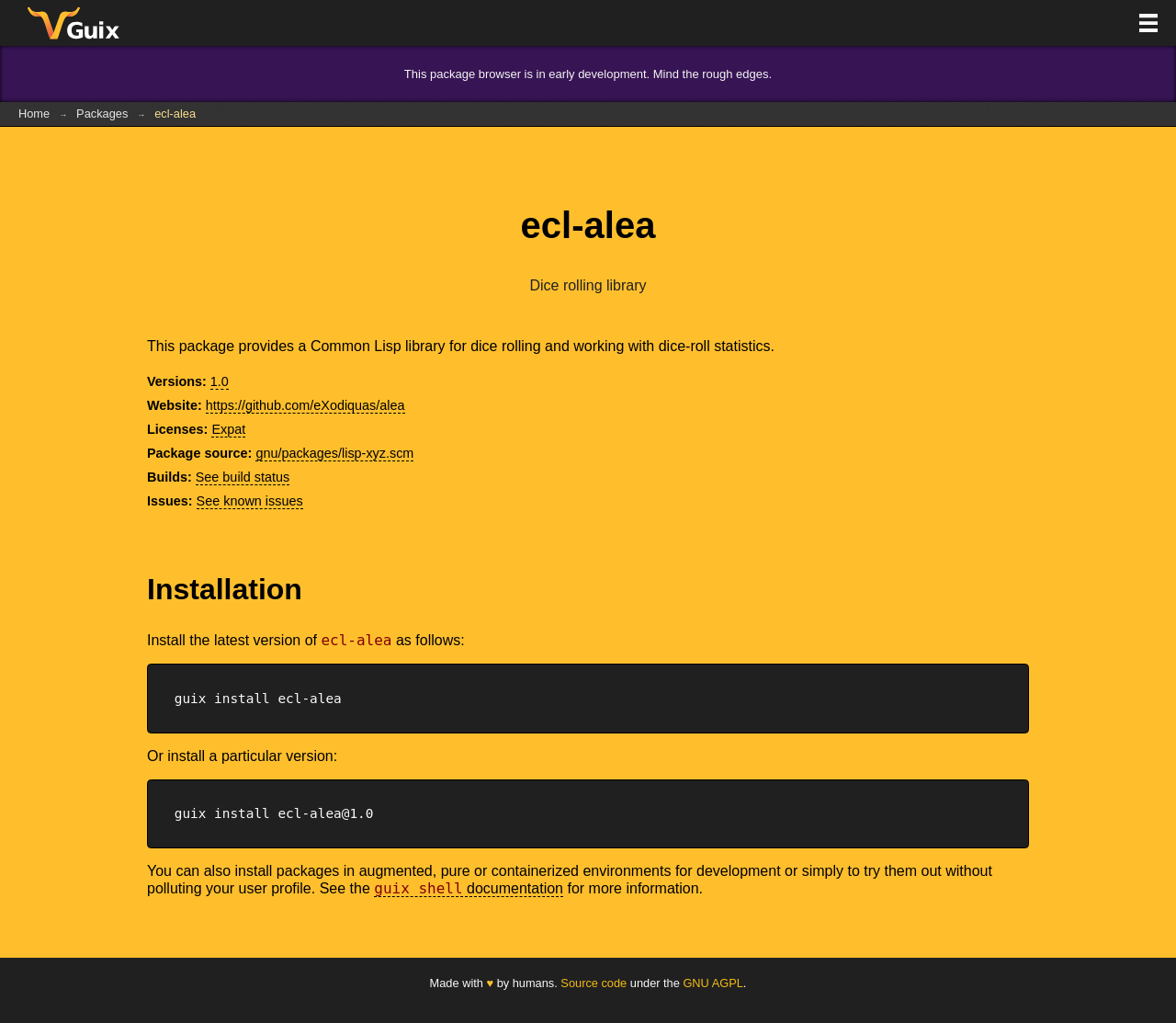Determine the bounding box for the UI element as described: "Source code". The coordinates should be represented as four float numbers between 0 and 1, formatted as [left, top, right, bottom].

[0.477, 0.954, 0.533, 0.968]